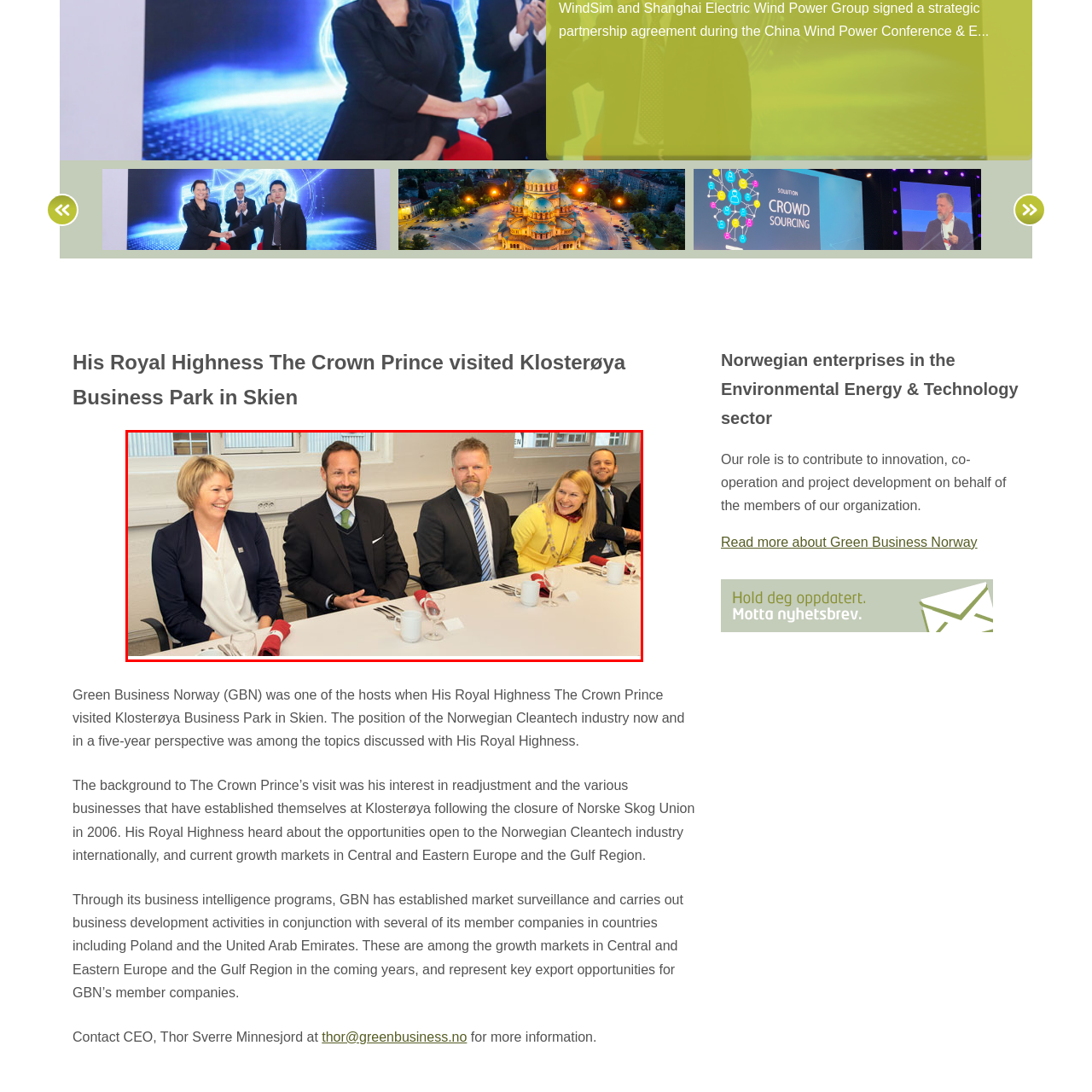Look at the image within the red outlined box, How many cups are on the table? Provide a one-word or brief phrase answer.

at least 5